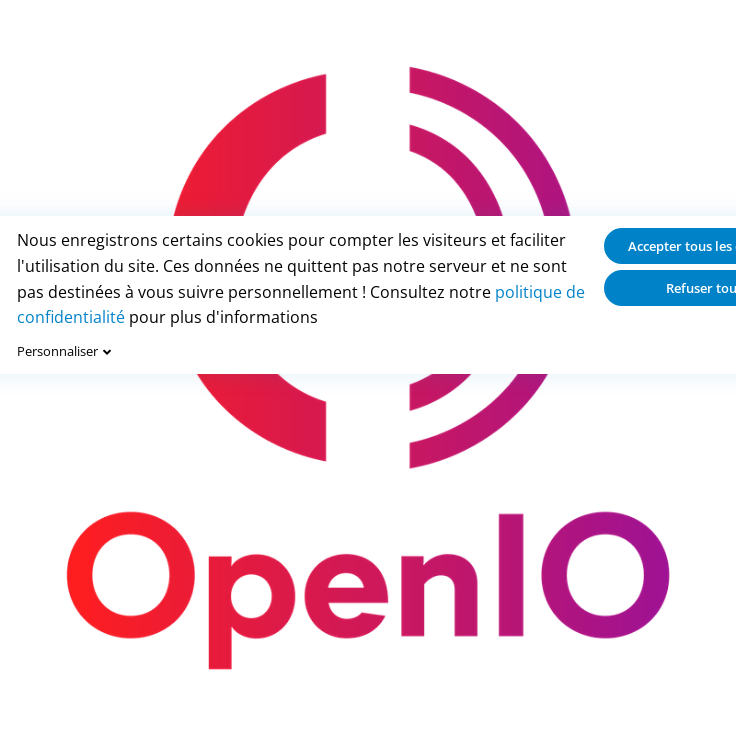Explain all the elements you observe in the image.

The image features the logo of OpenIO, a software-defined open source object storage solution recognized for its scalability and compatibility with S3. The logo is prominently displayed, showcasing a vibrant design with a gradient that transitions from red to pink, encapsulating both modernity and technological innovation. Above the logo, there is a message regarding cookie use on the website, informing visitors about the data collection process for better user experience, along with options to accept or refuse cookies. This visual presentation emphasizes OpenIO’s commitment to transparency and user choice while highlighting its brand identity.